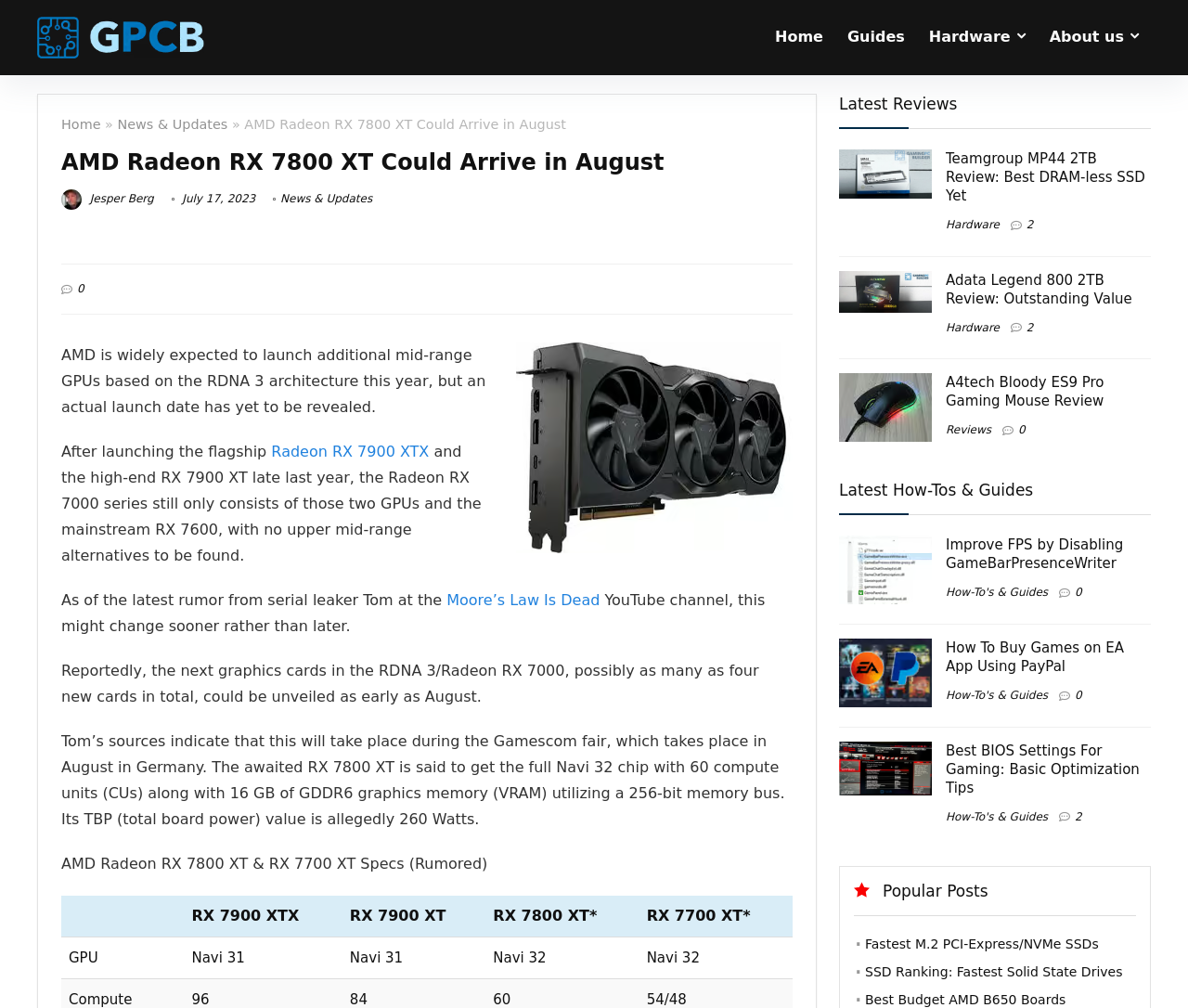What is the total board power of the RX 7800 XT?
Kindly offer a comprehensive and detailed response to the question.

The total board power of the RX 7800 XT can be found in the article, which states that the TBP value of the RX 7800 XT is allegedly 260 Watts. This information is provided in the paragraph that discusses the specifications of the RX 7800 XT.